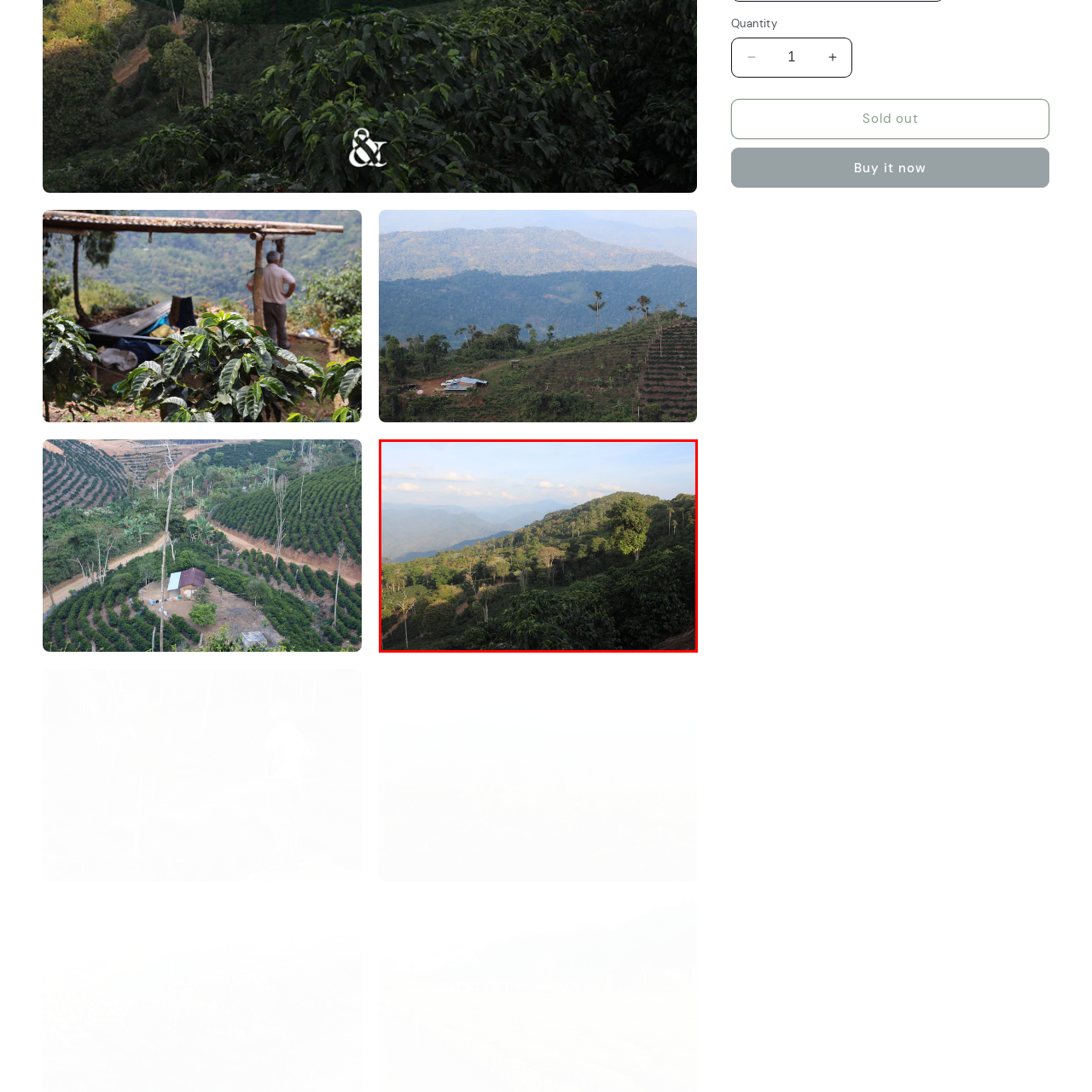Detail the features and components of the image inside the red outline.

The image showcases a stunning landscape of lush green coffee plantations, specifically highlighting El Arcángel Green Coffee Beans. Nestled in a mountainous region, the terrain features rolling hills blanketed with dense foliage, creating a vibrant patchwork of green. Sunlight filters through the trees, casting a warm glow on the landscape, while distant mountains fade into a soft blue haze under a clear sky. This serene environment is not only visually captivating but also indicative of the ideal growing conditions for high-quality coffee beans, emphasizing the connection between the natural surroundings and the premium quality of the product.